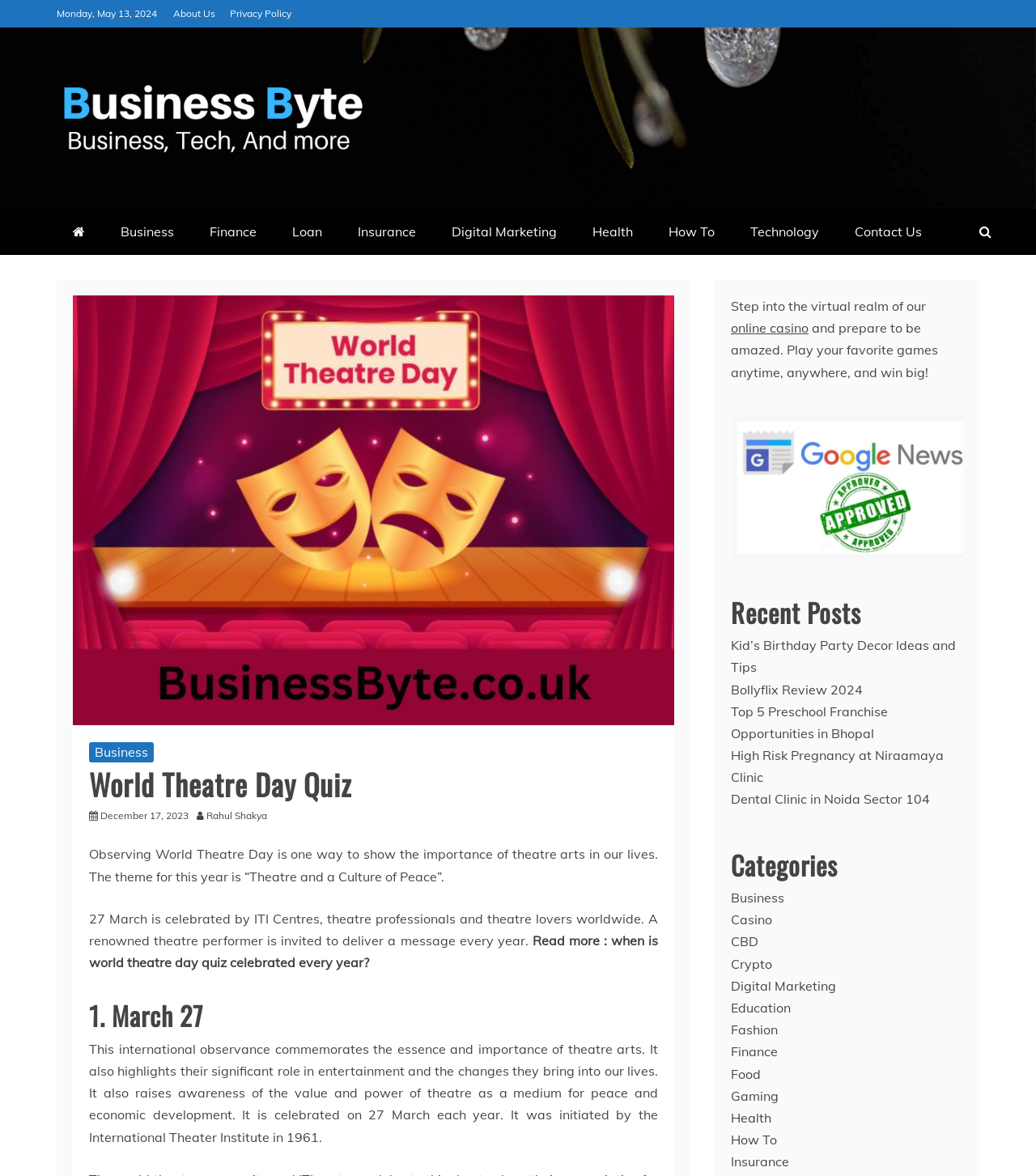How many categories are listed on the webpage? Refer to the image and provide a one-word or short phrase answer.

14